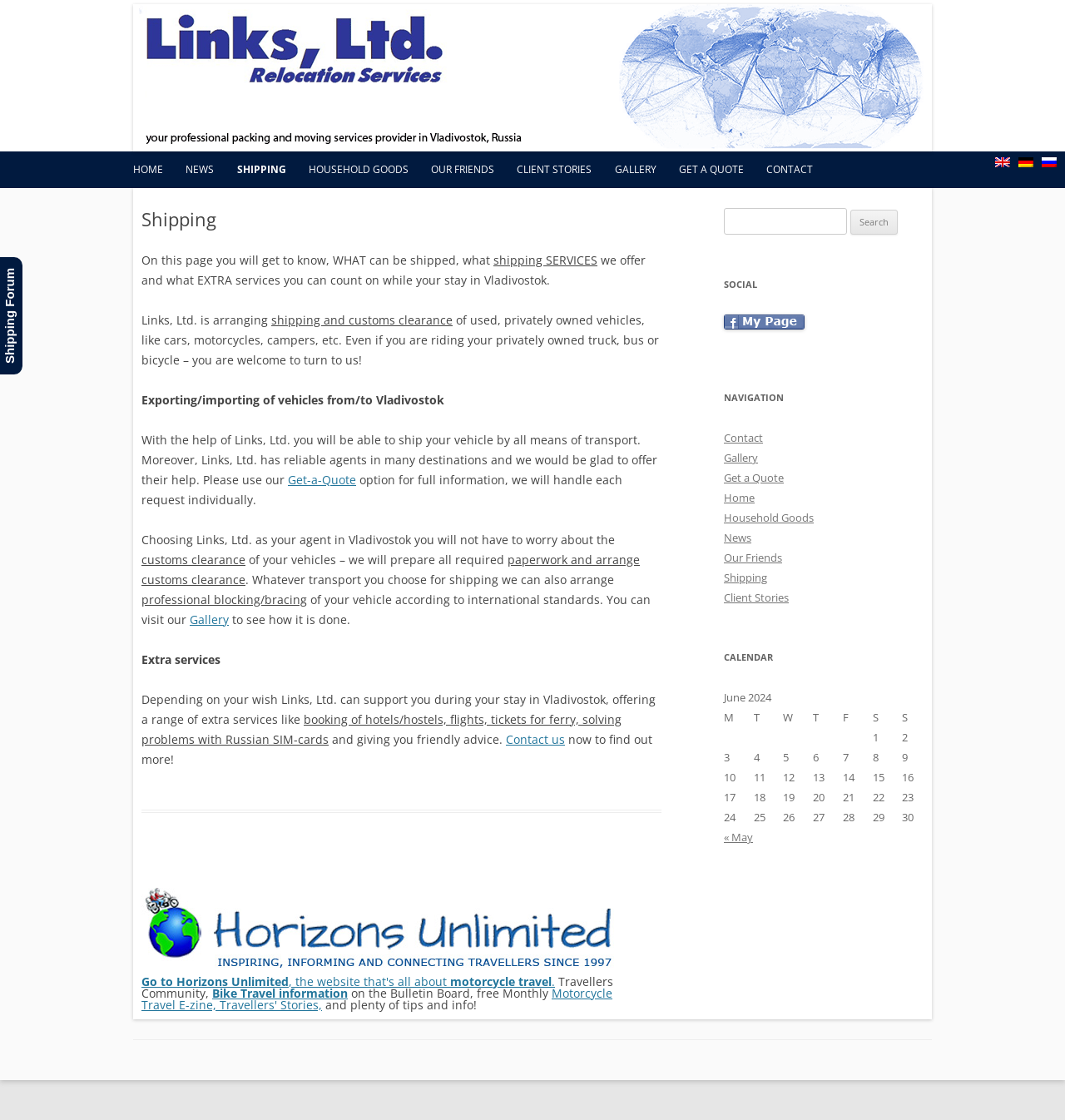What is the purpose of the 'Get-a-Quote' option?
Please provide a single word or phrase answer based on the image.

To get full information